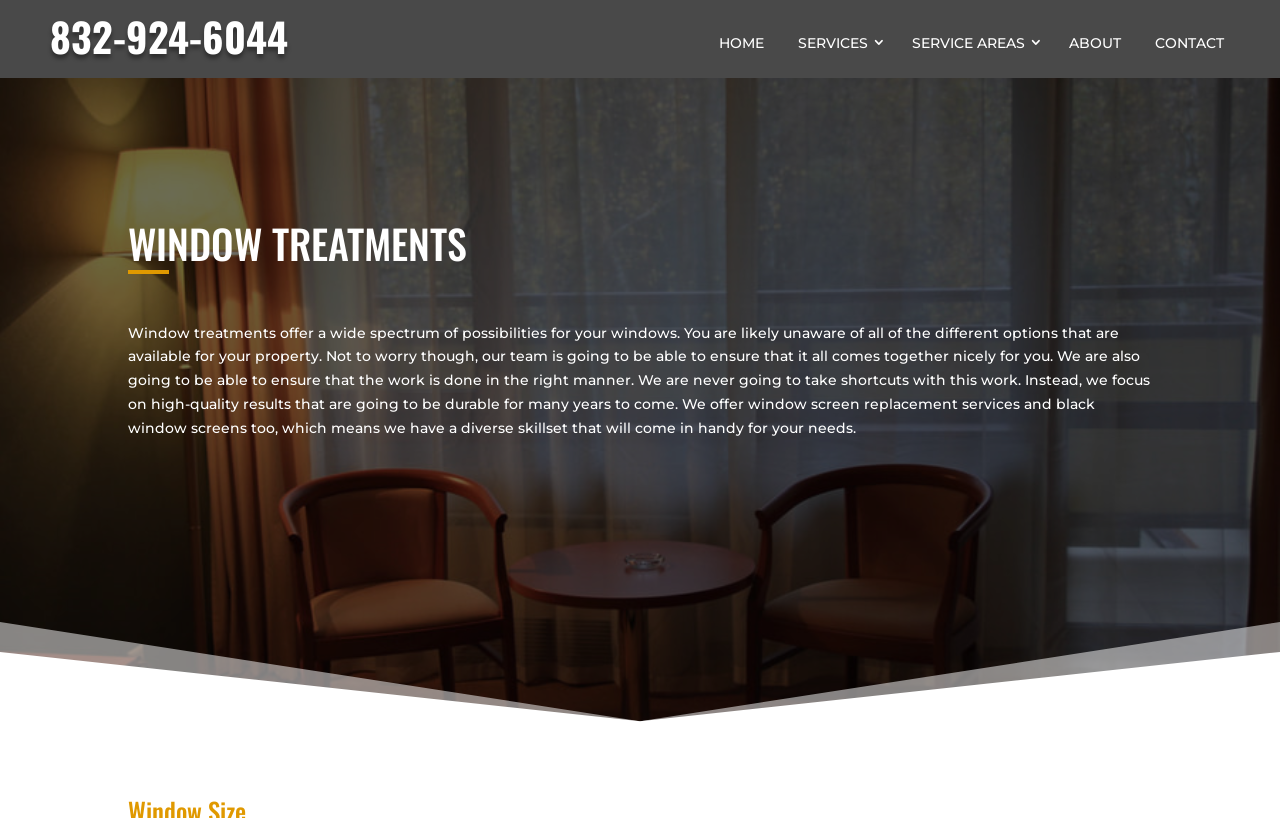Does the company offer window screen replacement services?
We need a detailed and meticulous answer to the question.

I read the paragraph of text on the webpage and found a sentence that mentions 'We offer window screen replacement services and black window screens too', which indicates that the company does offer window screen replacement services.